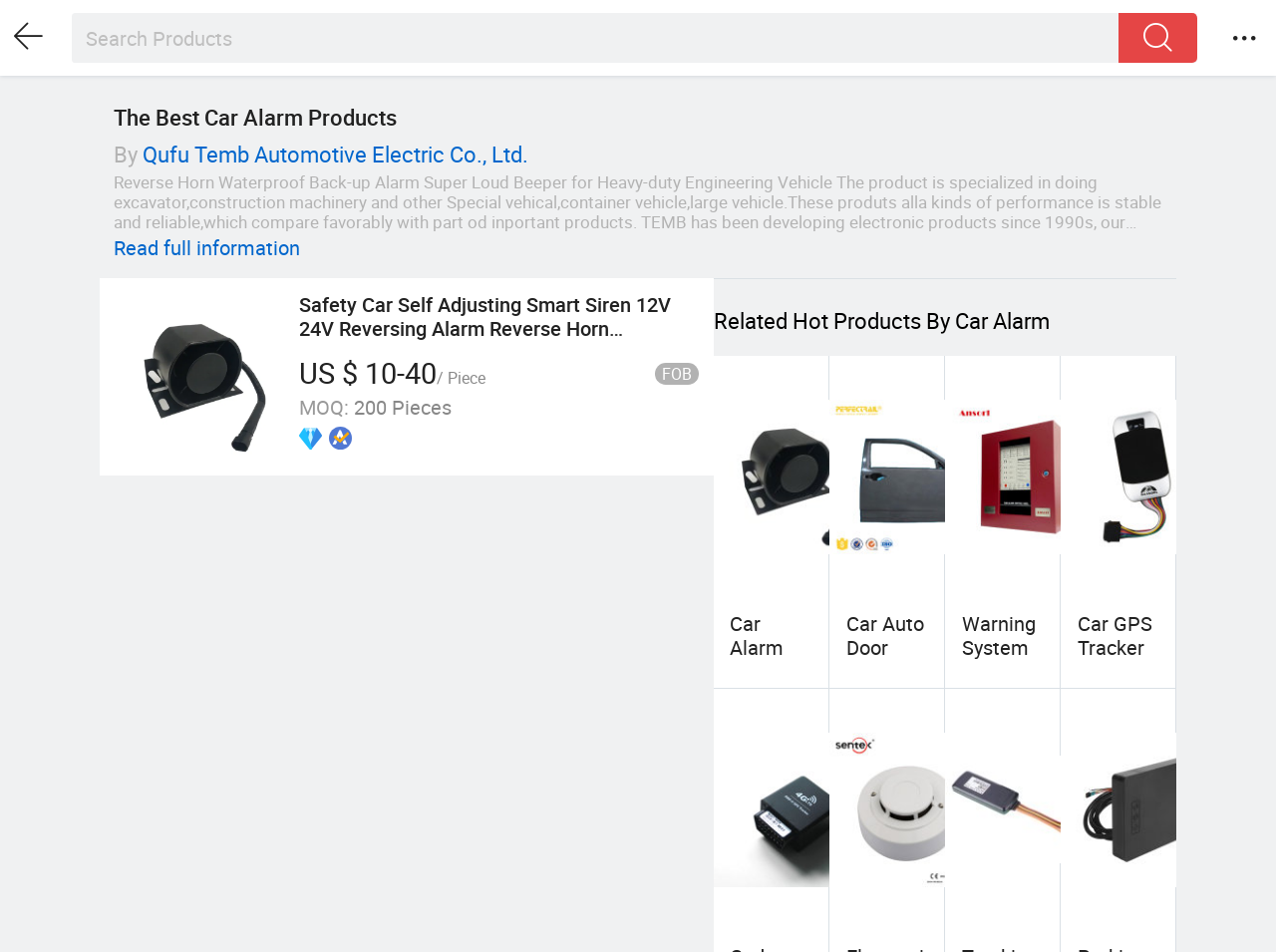Pinpoint the bounding box coordinates of the element that must be clicked to accomplish the following instruction: "Browse related hot products by Car Alarm". The coordinates should be in the format of four float numbers between 0 and 1, i.e., [left, top, right, bottom].

[0.559, 0.324, 0.822, 0.351]